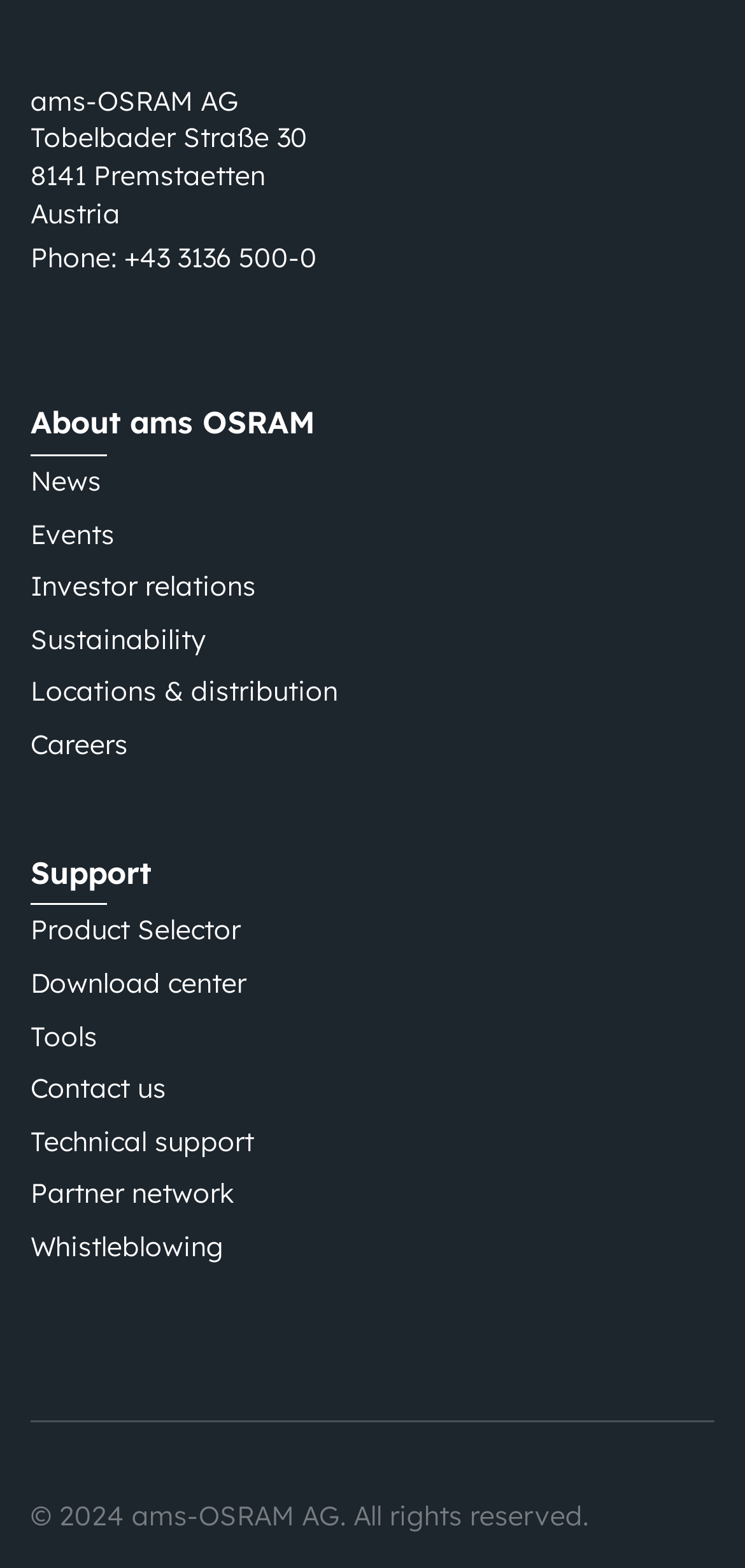Determine the bounding box coordinates for the region that must be clicked to execute the following instruction: "Call the company".

[0.167, 0.154, 0.426, 0.175]